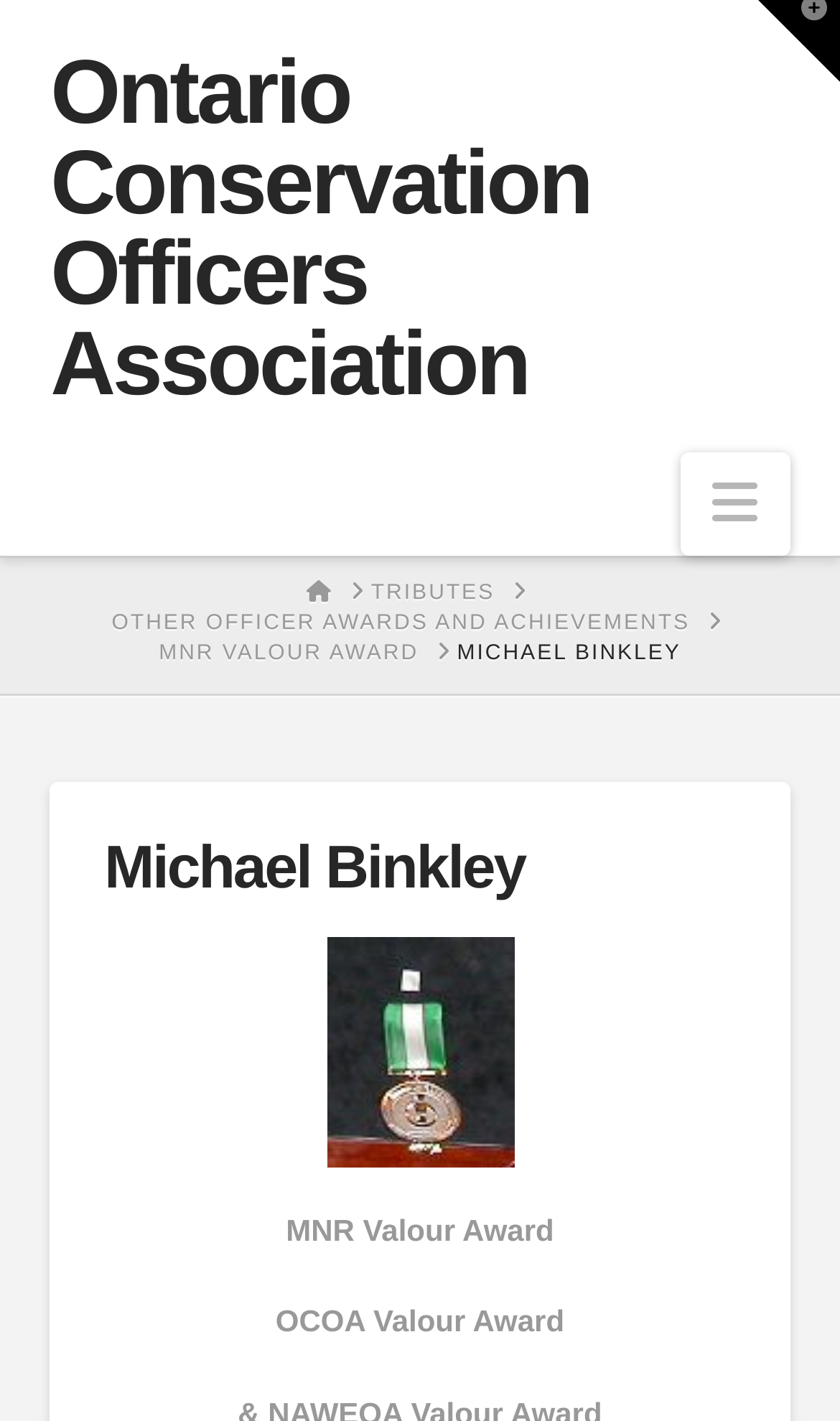Generate a comprehensive description of the webpage.

The webpage is about Michael Binkley, an individual associated with the Ontario Conservation Officers Association. At the top-left corner, there is a link to the Ontario Conservation Officers Association. Next to it, on the top-right corner, is a navigation button labeled "Navigation". 

Below the navigation button, there is a breadcrumb navigation section that contains five links: "HOME", "TRIBUTES", "OTHER OFFICER AWARDS AND ACHIEVEMENTS", "MNR VALOUR AWARD", and "MICHAEL BINKLEY". The "MICHAEL BINKLEY" link is currently active, as indicated by its position within the breadcrumb navigation.

Under the breadcrumb navigation, there is a header section with a heading that reads "Michael Binkley". Below the header, there is an image of the MNR Valour Award, positioned to the left of center. To the right of the image, there is a static text that reads "OCOA Valour Award". 

At the very top-right corner of the page, there is another button without a label, which controls a widget bar.